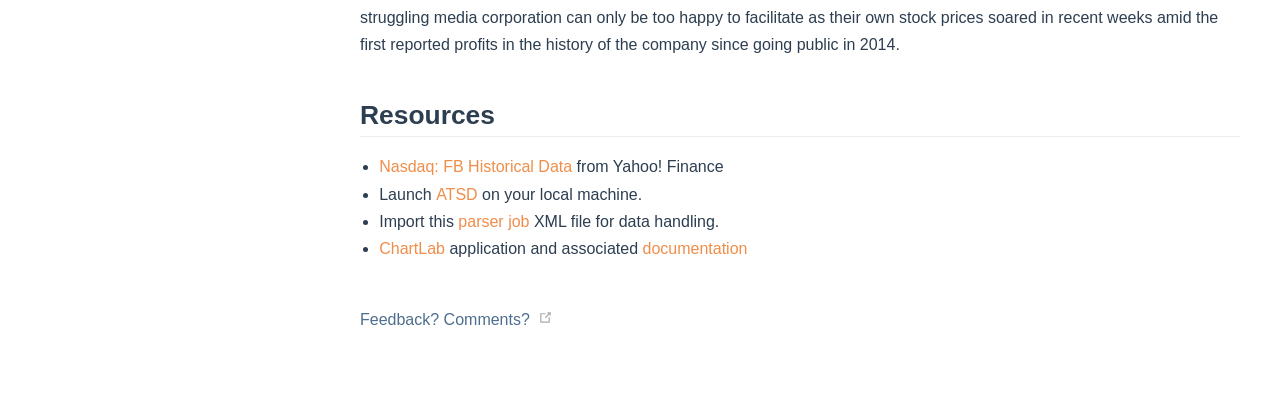Given the element description: "parser job", predict the bounding box coordinates of the UI element it refers to, using four float numbers between 0 and 1, i.e., [left, top, right, bottom].

[0.358, 0.542, 0.414, 0.585]